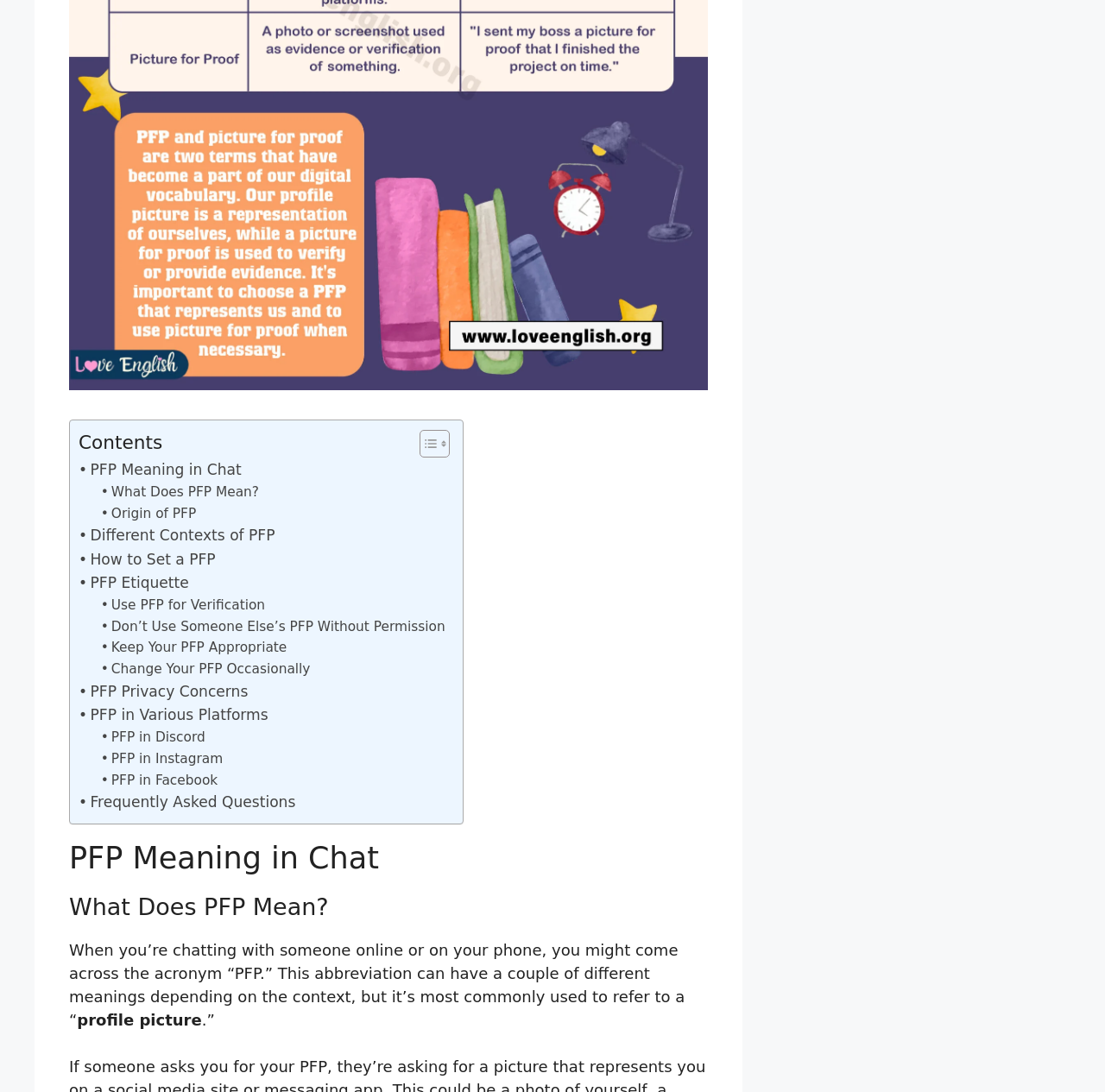Please mark the bounding box coordinates of the area that should be clicked to carry out the instruction: "Read about 'PFP Meaning in Chat'".

[0.071, 0.419, 0.219, 0.441]